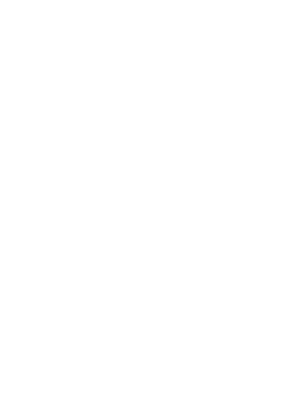Utilize the details in the image to give a detailed response to the question: What does the image signify in terms of corporate practices?

The image signifies transparency and engagement with investors, which is in line with good corporate governance practices, implying that the company is committed to openness and accountability.